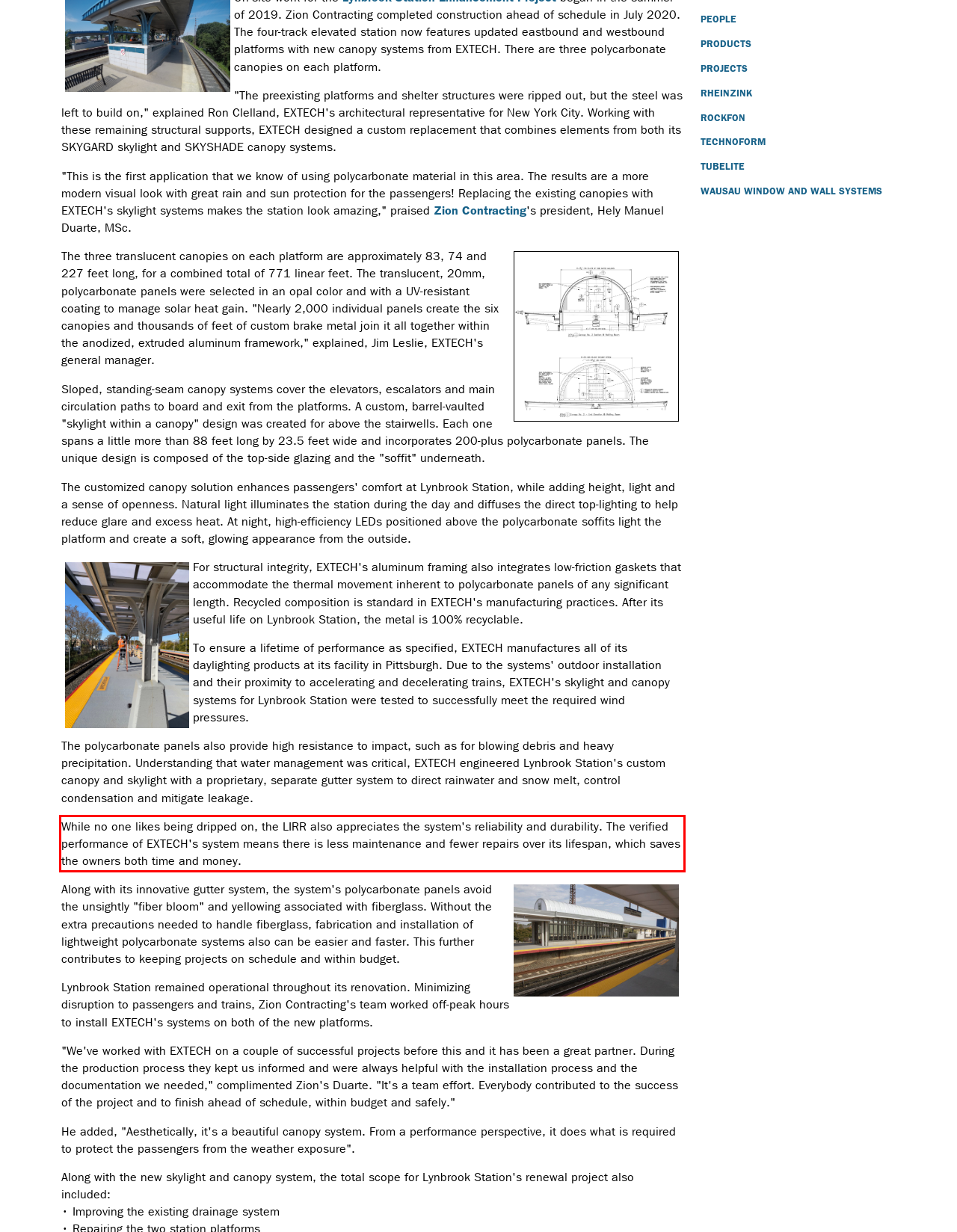There is a screenshot of a webpage with a red bounding box around a UI element. Please use OCR to extract the text within the red bounding box.

While no one likes being dripped on, the LIRR also appreciates the system's reliability and durability. The verified performance of EXTECH's system means there is less maintenance and fewer repairs over its lifespan, which saves the owners both time and money.